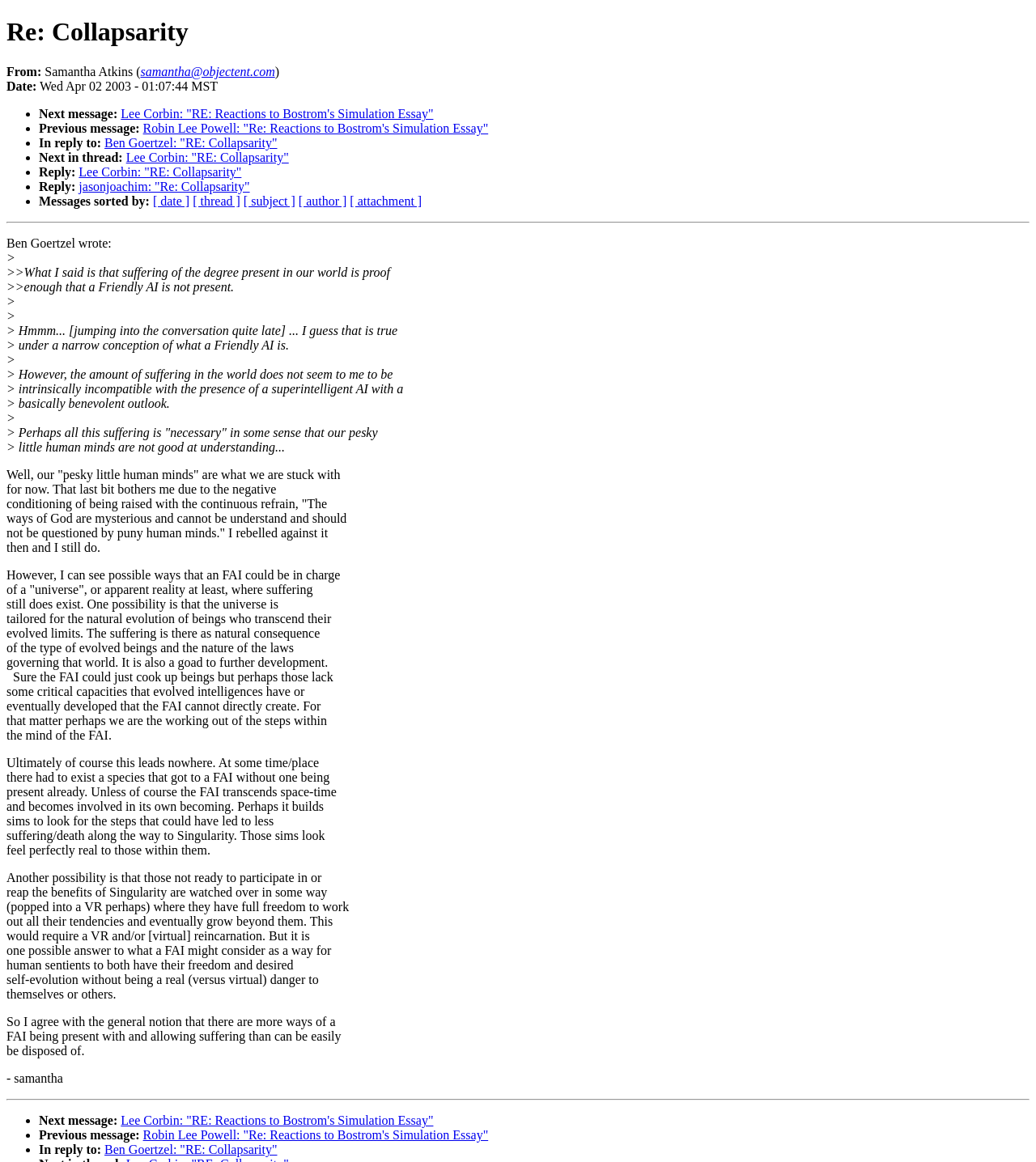What is the topic of the previous message?
Utilize the image to construct a detailed and well-explained answer.

The topic of the previous message can be found by looking at the 'Previous message:' section, which indicates that the topic is 'Re: Reactions to Bostrom's Simulation Essay' by Robin Lee Powell.